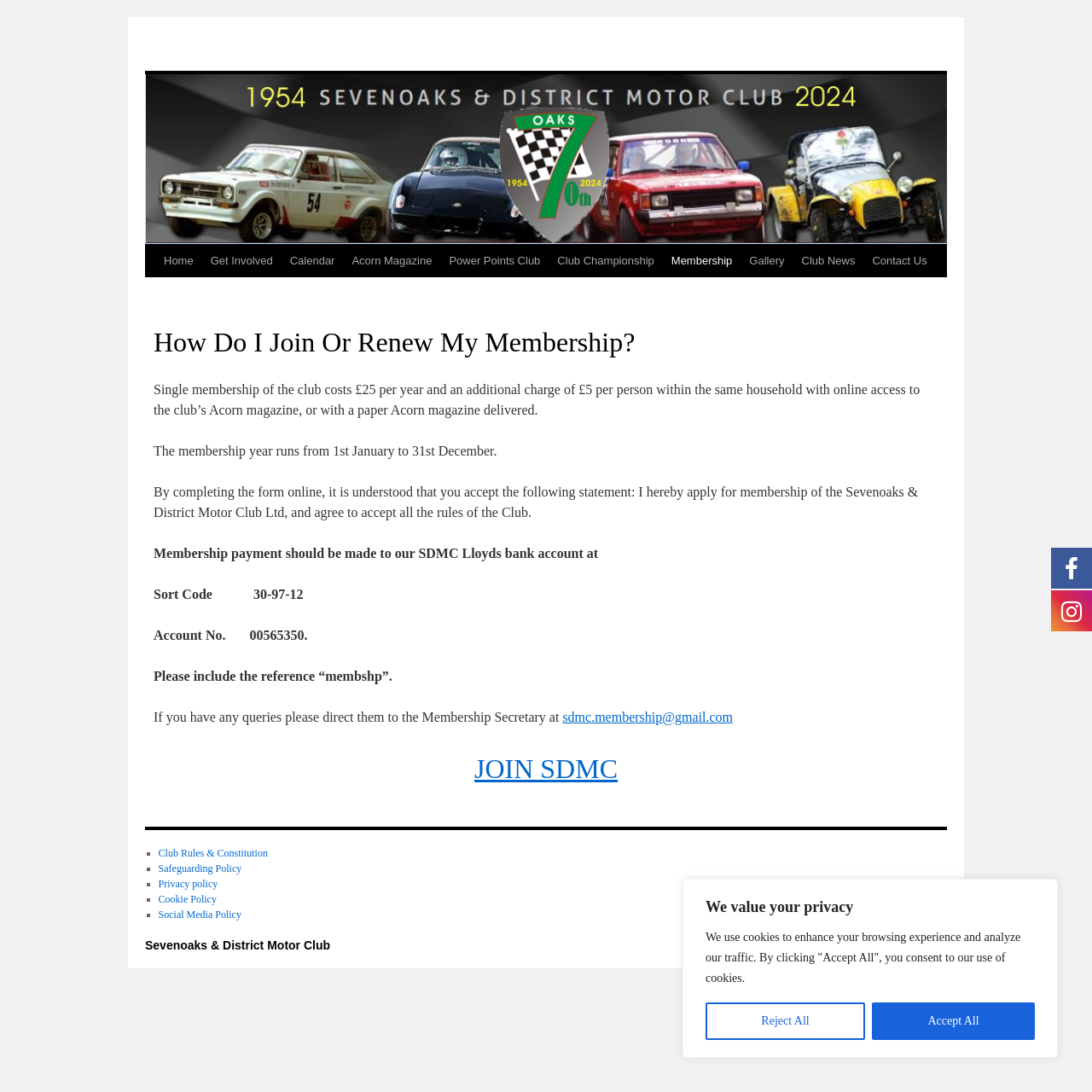Create an in-depth description of the webpage, covering main sections.

This webpage is about the membership of the Sevenoaks & District Motor Club. At the top, there is a cookie consent notification with two buttons, "Reject All" and "Accept All", which are positioned side by side. Below this notification, there is a navigation menu with links to different sections of the website, including "Home", "Get Involved", "Calendar", and others.

The main content of the page is divided into two sections. The first section has a heading "How Do I Join Or Renew My Membership?" and provides information about the membership costs, benefits, and rules. There are several paragraphs of text explaining the membership details, including the cost, membership year, and payment instructions.

Below this section, there is a call-to-action button "JOIN SDMC" which is centered on the page. The second section has a heading "JOIN SDMC" and contains a link to join the club.

At the bottom of the page, there is a section with links to the club's rules, policies, and social media. These links are listed in a bulleted format, with a marker "■" preceding each link. The links include "Club Rules & Constitution", "Safeguarding Policy", "Privacy policy", and others.

On the top-right corner of the page, there are two social media icons, one for Facebook and one for Twitter.